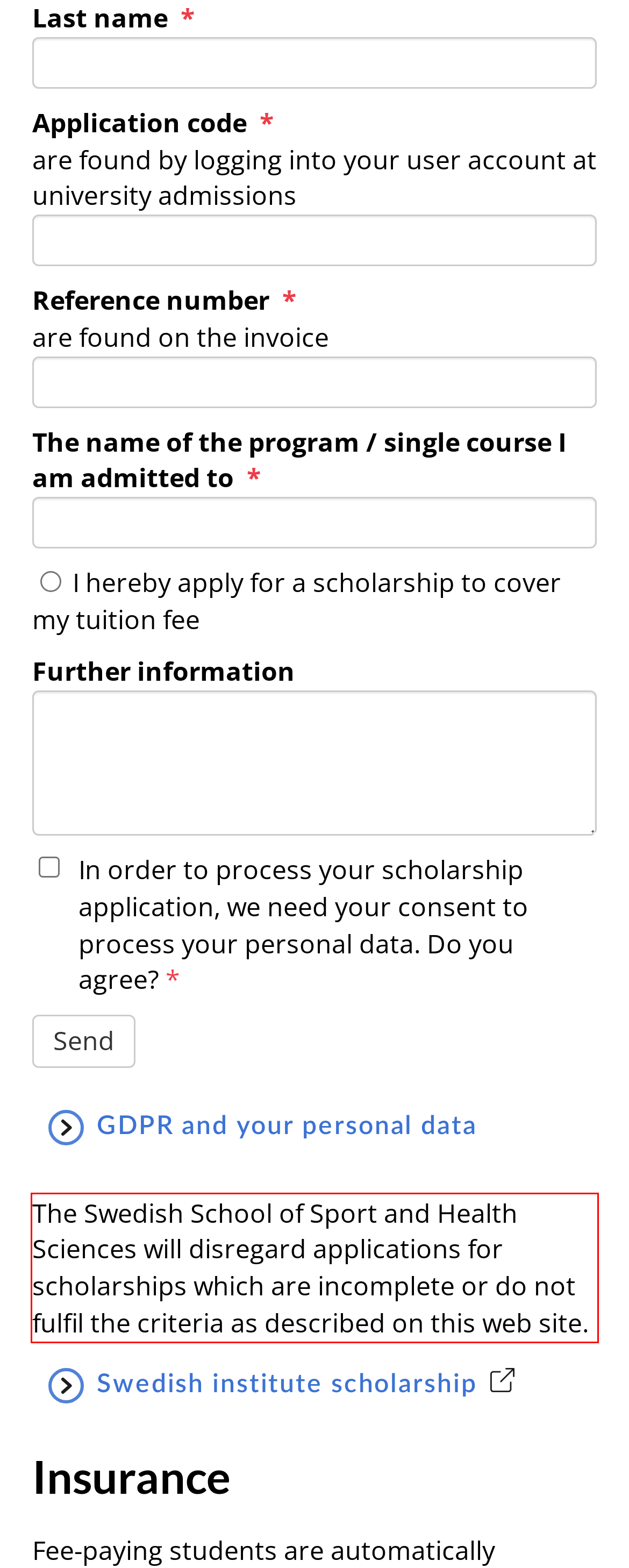Identify the text inside the red bounding box on the provided webpage screenshot by performing OCR.

The Swedish School of Sport and Health Sciences will disregard applications for scholarships which are incomplete or do not fulfil the criteria as described on this web site.